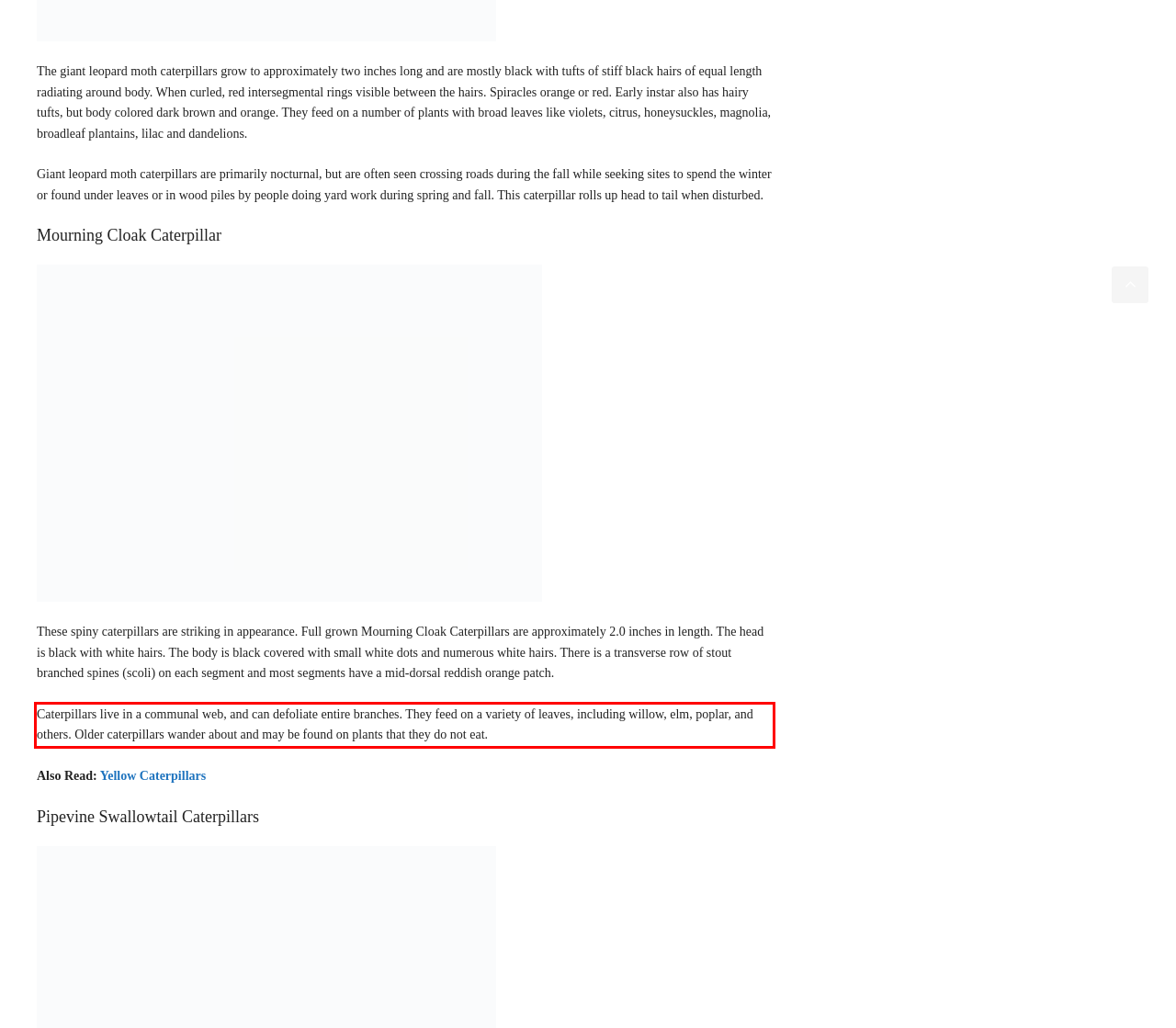Please extract the text content from the UI element enclosed by the red rectangle in the screenshot.

Caterpillars live in a communal web, and can defoliate entire branches. They feed on a variety of leaves, including willow, elm, poplar, and others. Older caterpillars wander about and may be found on plants that they do not eat.